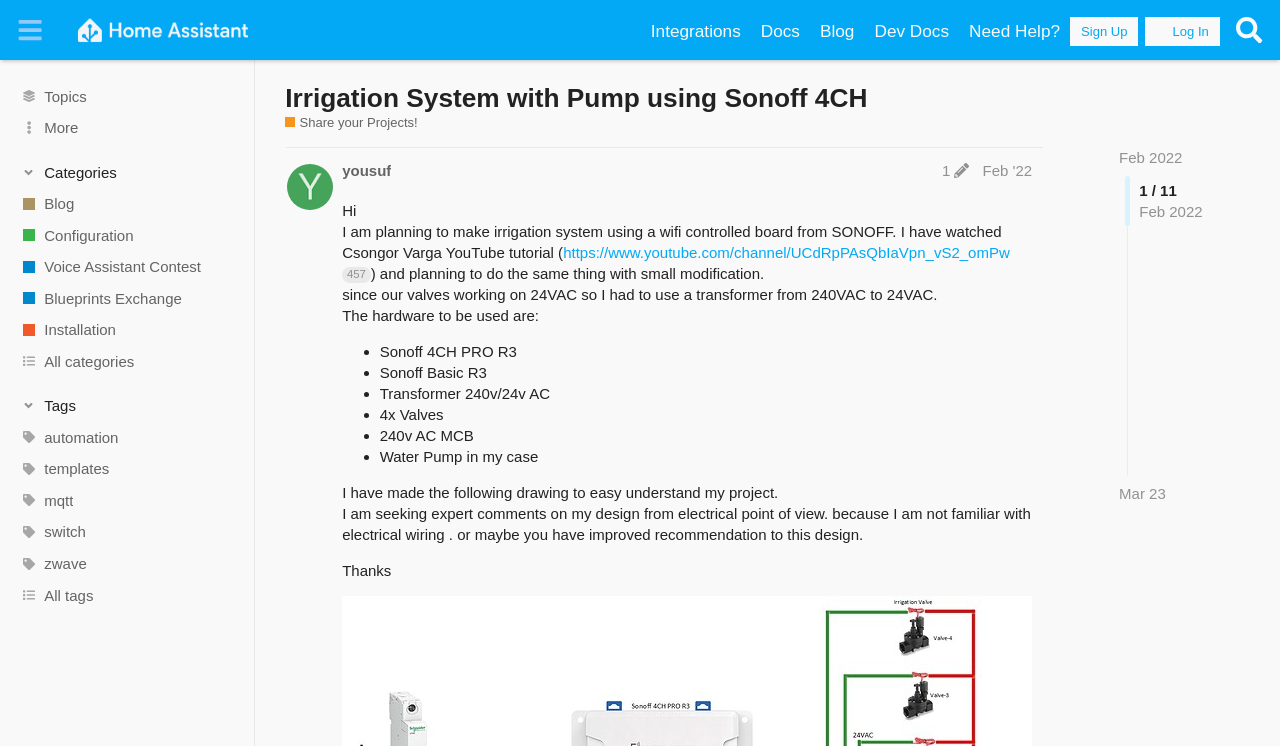Use the details in the image to answer the question thoroughly: 
How many valves are used in the project?

According to the list of hardware used in the project, 4 valves are mentioned, as indicated by the bullet point '4x Valves'.